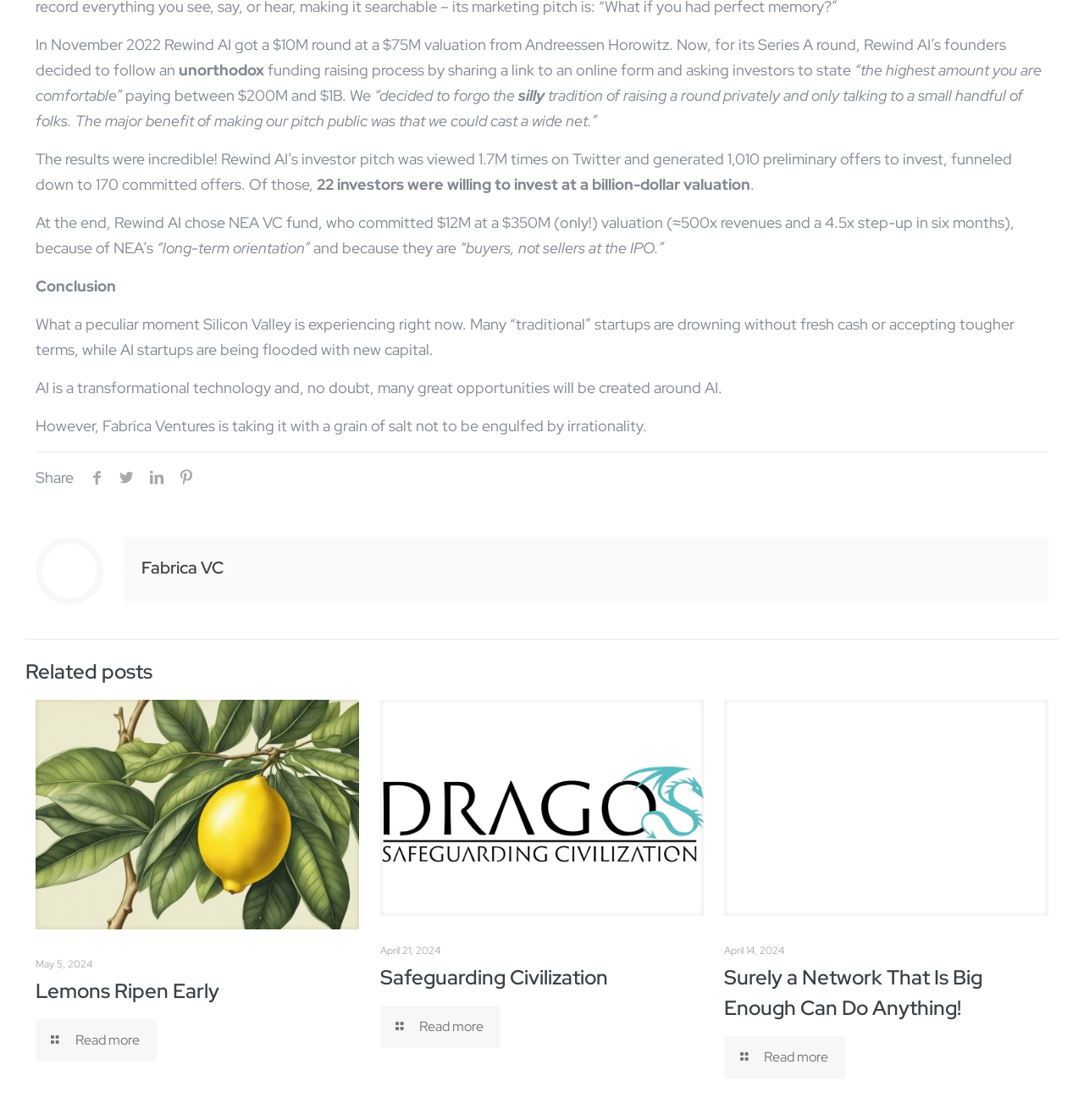What is the valuation of Rewind AI?
Using the image, respond with a single word or phrase.

$350M